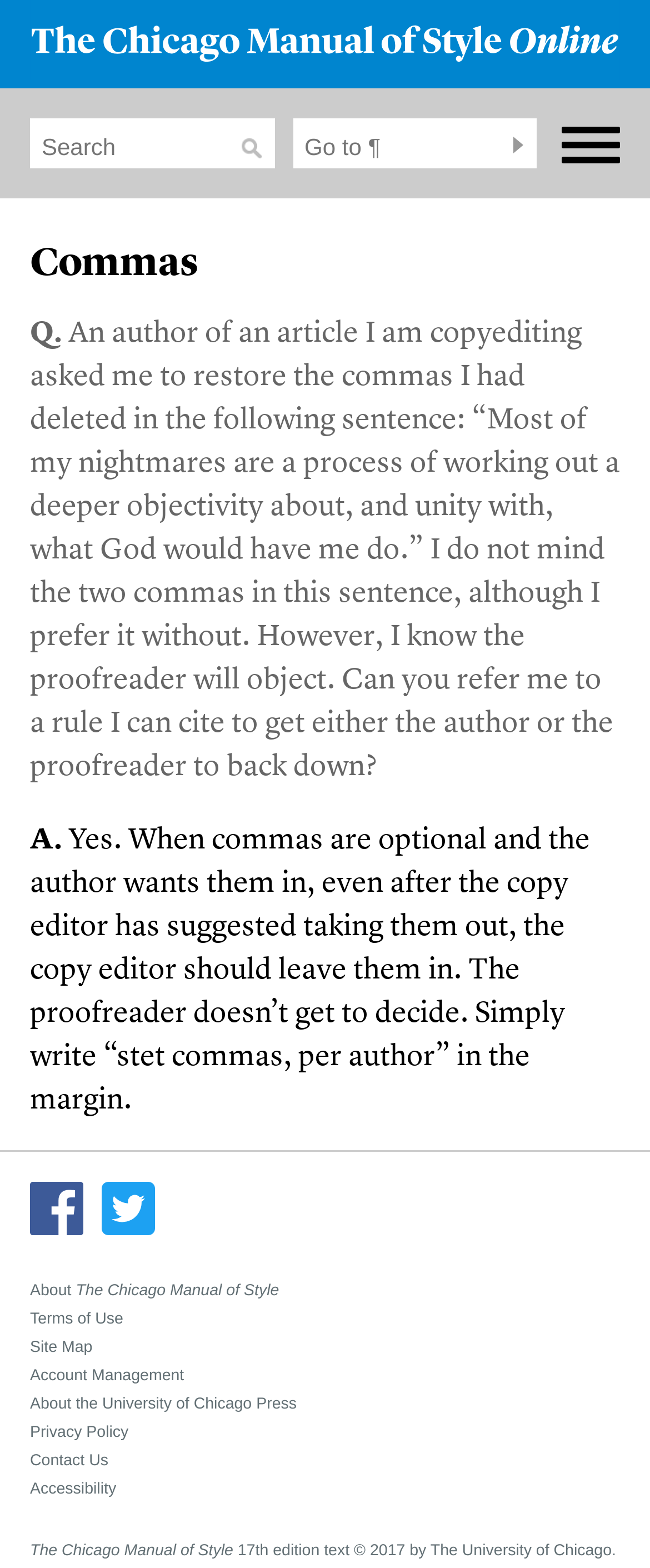Locate the bounding box coordinates of the area that needs to be clicked to fulfill the following instruction: "Go to The Chicago Manual of Style Online". The coordinates should be in the format of four float numbers between 0 and 1, namely [left, top, right, bottom].

[0.0, 0.037, 1.0, 0.055]